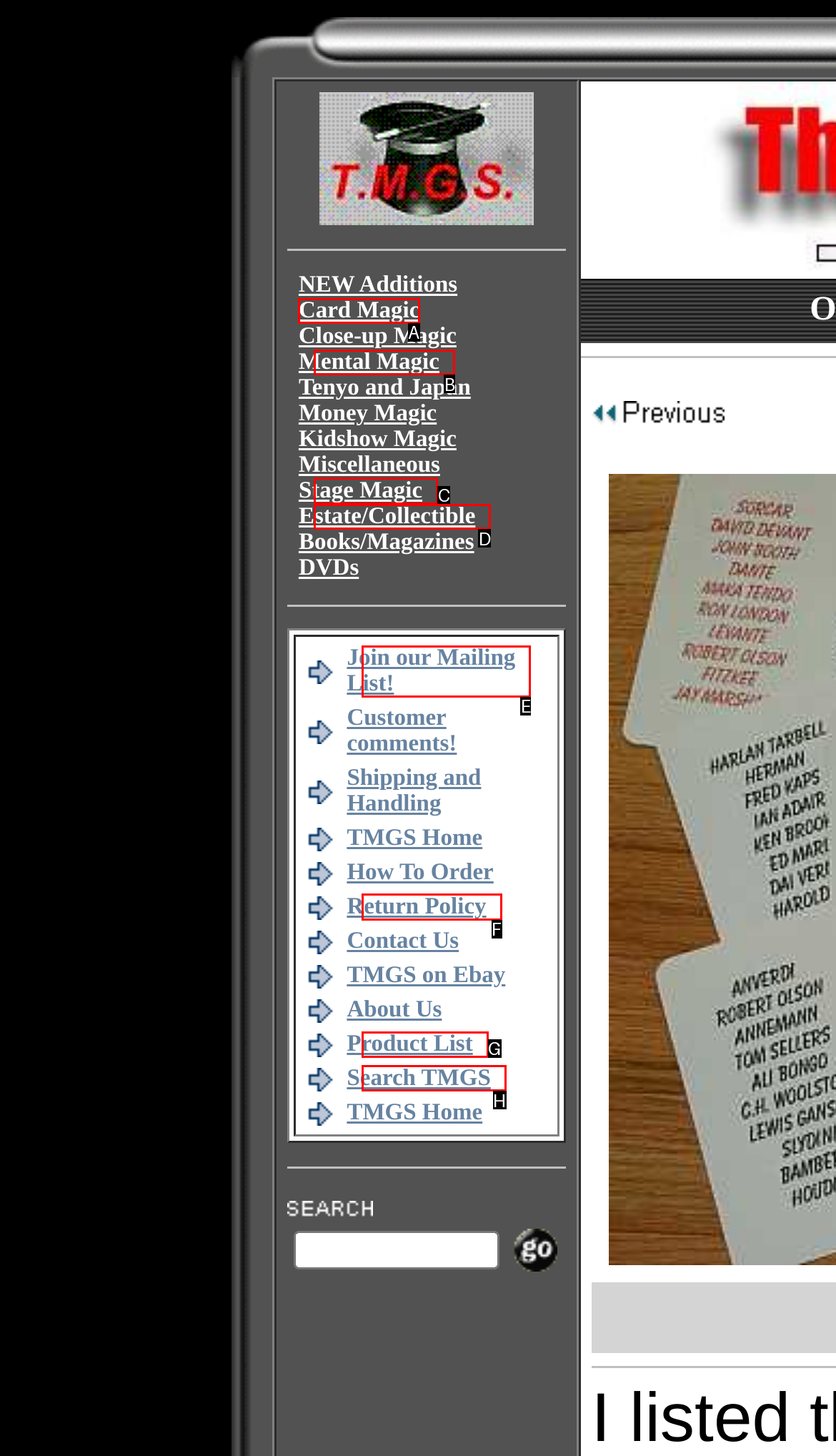Determine which HTML element should be clicked to carry out the following task: Click on the 'Card Magic' link Respond with the letter of the appropriate option.

A